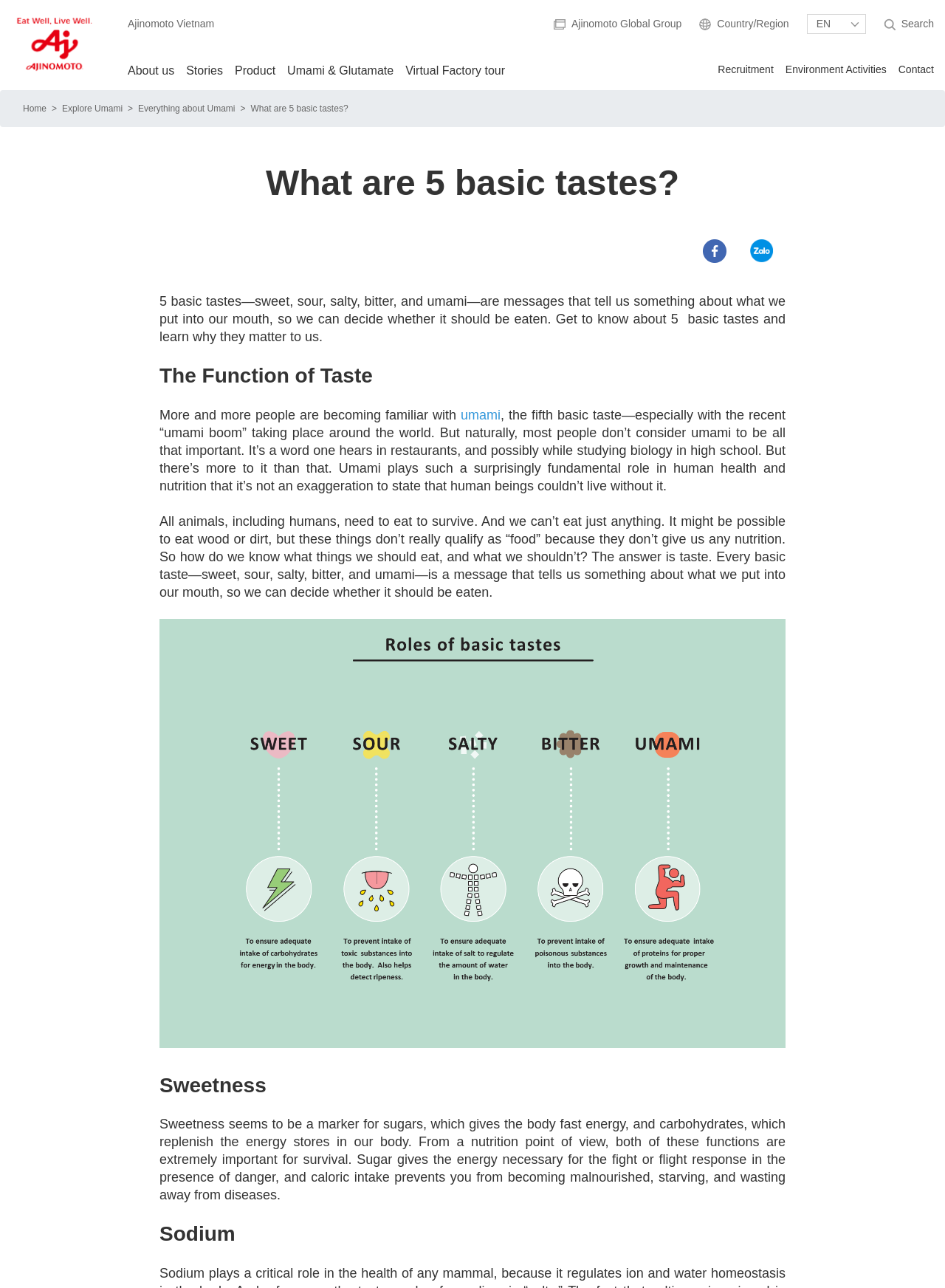Give a detailed overview of the webpage's appearance and contents.

The webpage is about the five basic tastes, specifically focusing on umami, and its importance in human health and nutrition. At the top left, there is a logo with the text "-Eat Well, Live Well.- AJINOMOTO" and an image with the same description. On the top right, there are several links, including "Ajinomoto Global Group", "Country/Region", "EN", and a search button.

Below the top section, there is a navigation menu with buttons for "About us", "Stories", "Product", "Umami & Glutamate", "Virtual Factory tour", "Recruitment", "Environment Activities", and "Contact". Within this menu, there are also links to "Home", "Explore Umami", "Everything about Umami", and the current page, "What are 5 basic tastes?".

The main content of the page starts with a heading "What are 5 basic tastes?" followed by a paragraph explaining the five basic tastes and their importance in deciding what to eat. Below this, there are social media links, including a Facebook icon.

The next section is headed "The Function of Taste" and discusses the role of umami in human health and nutrition. This is followed by several paragraphs of text explaining the importance of umami and its relationship to human survival.

The page then breaks down the five basic tastes, with headings for "Sweetness", "Sodium", and others, each with accompanying text explaining their functions and importance.